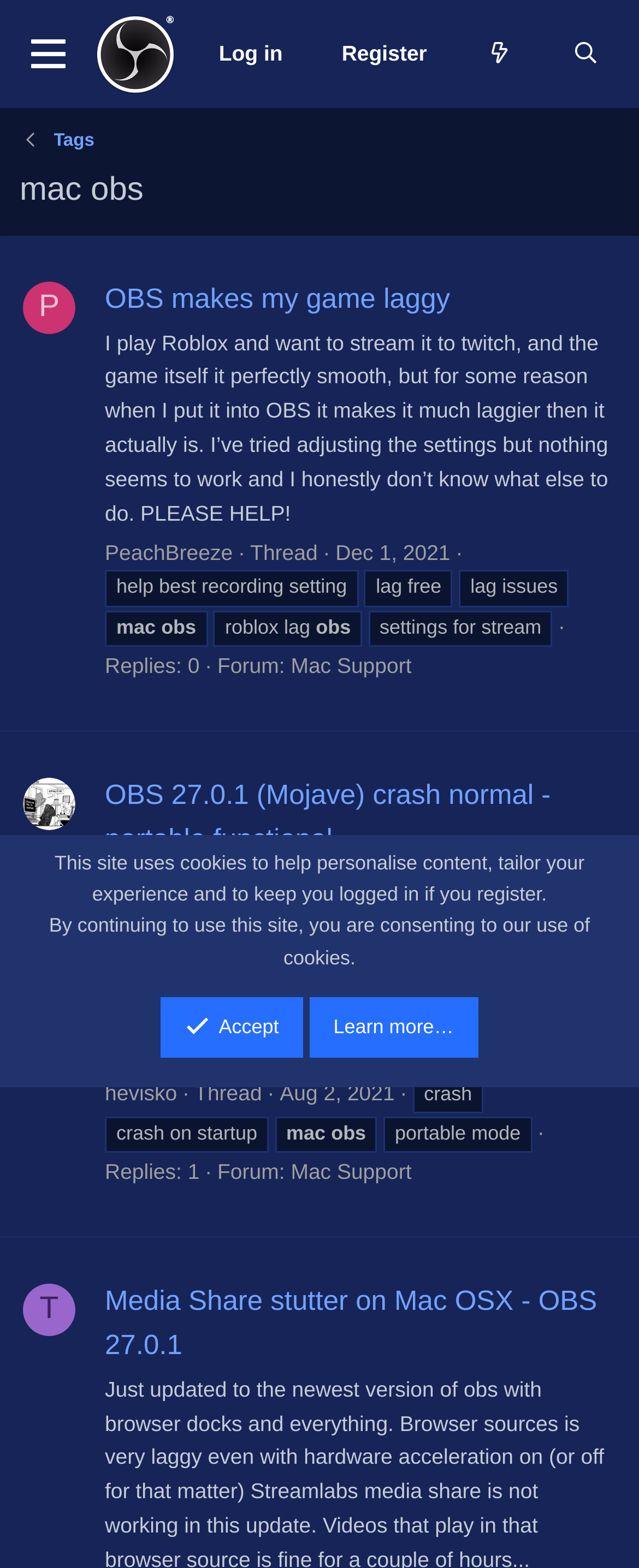Determine the bounding box coordinates for the UI element described. Format the coordinates as (top-left x, top-left y, bottom-right x, bottom-right y) and ensure all values are between 0 and 1. Element description: Log in

[0.296, 0.009, 0.489, 0.06]